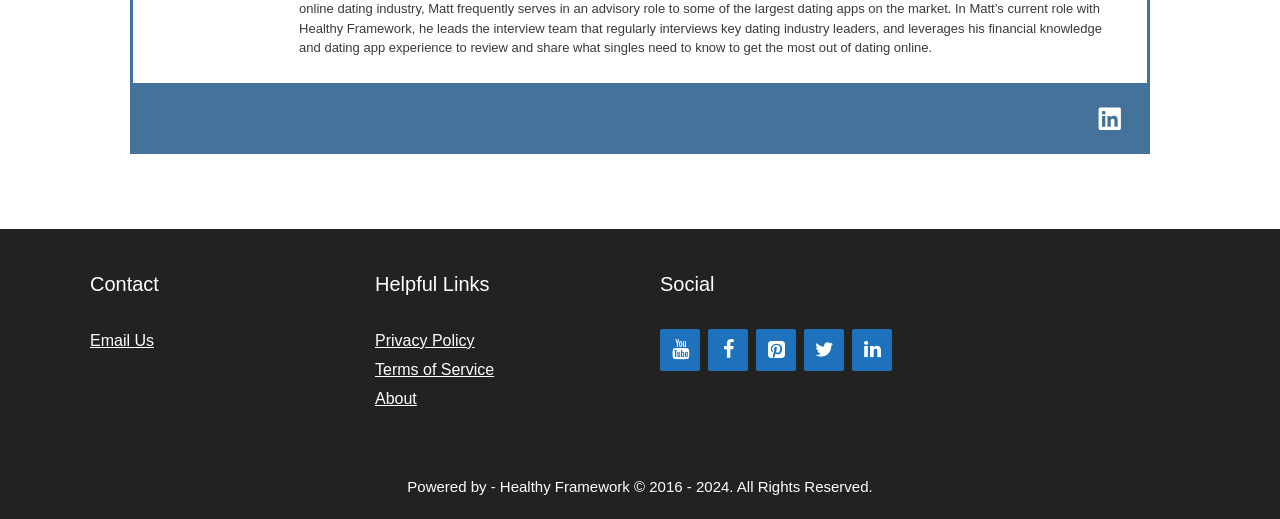Find the bounding box coordinates of the clickable area that will achieve the following instruction: "Click on Email Us".

[0.07, 0.64, 0.12, 0.672]